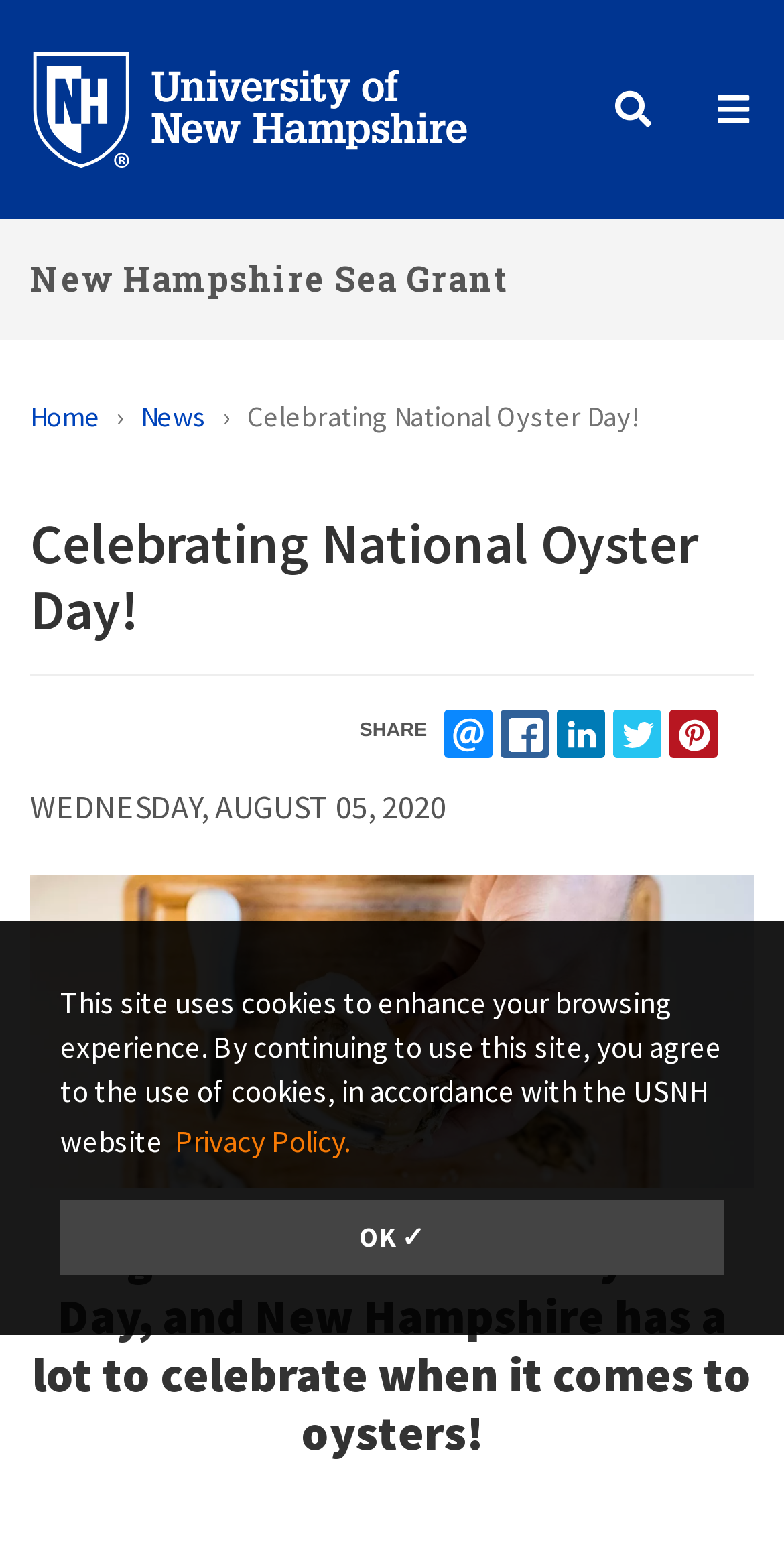Present a detailed account of what is displayed on the webpage.

The webpage is celebrating National Oyster Day, which falls on August 5th. At the top of the page, there is a cookie consent dialog with a message about the use of cookies on the site. Below this, there is a link to skip to the main content.

On the left side of the page, there is a section with links to the University of New Hampshire and New Hampshire Sea Grant. Above this section, there is a navigation breadcrumb with links to Home and News.

The main content of the page is headed by a title "Celebrating National Oyster Day!" which is also a link. Below this, there is a horizontal separator line. The page then shares social media links to share the content on EMAIL, FACEBOOK, LINKEDIN, TWITTER, and PINTEREST.

On the right side of the page, there is a time stamp showing the date "WEDNESDAY, AUGUST 05, 2020". Below this, there is an article section with an image of someone holding an oyster over a cutting board. The article is headed by a title "August 5th is National Oyster Day, and New Hampshire has a lot to celebrate when it comes to oysters!" which takes up most of the page.

There are a total of 6 images on the page, including the University of New Hampshire logo and the oyster image. There are also 13 links on the page, including the social media links and the links to the University of New Hampshire and New Hampshire Sea Grant.